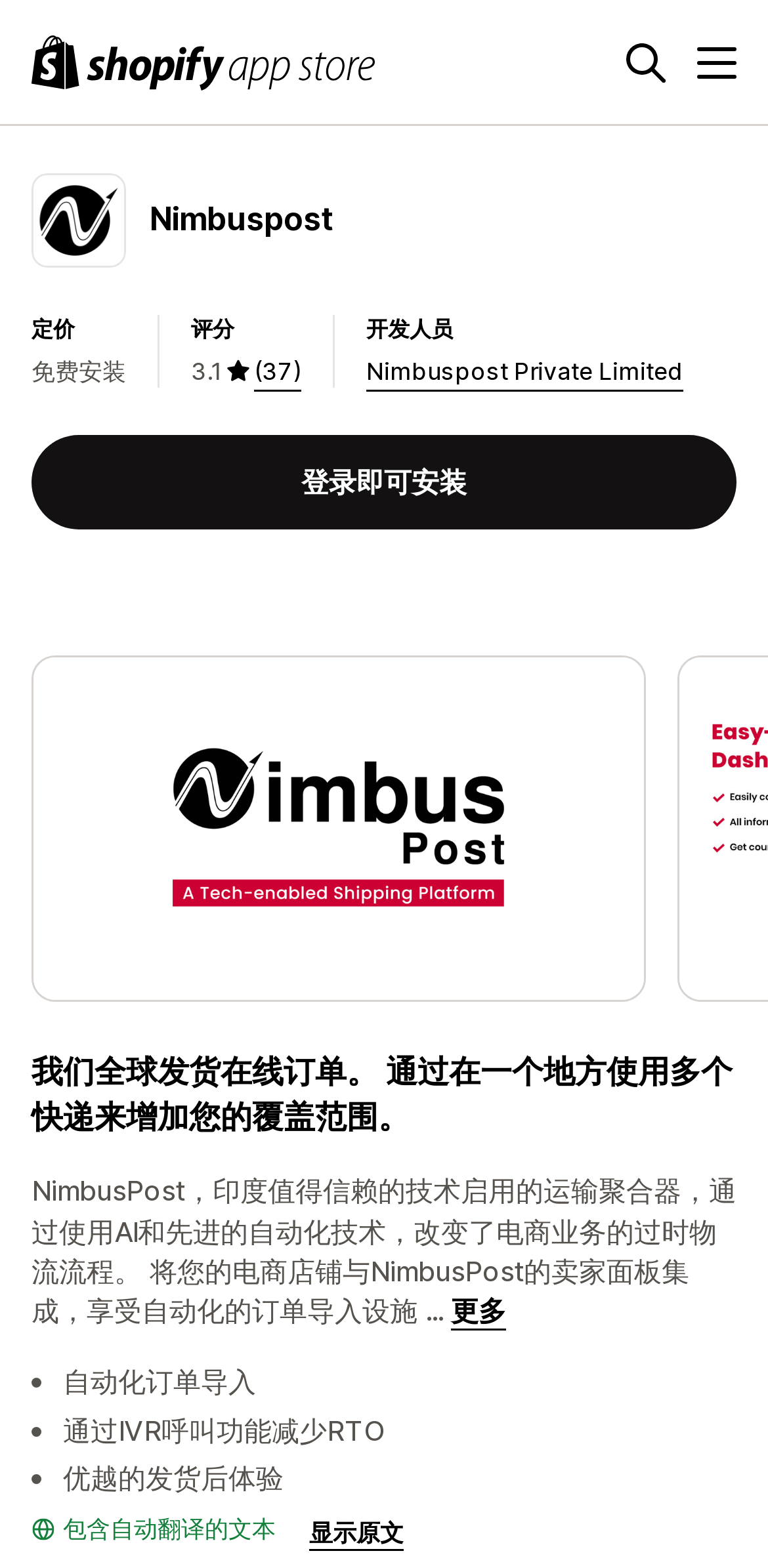Using the element description aria-label="Shopify 应用商店 logo", predict the bounding box coordinates for the UI element. Provide the coordinates in (top-left x, top-left y, bottom-right x, bottom-right y) format with values ranging from 0 to 1.

[0.041, 0.022, 0.49, 0.057]